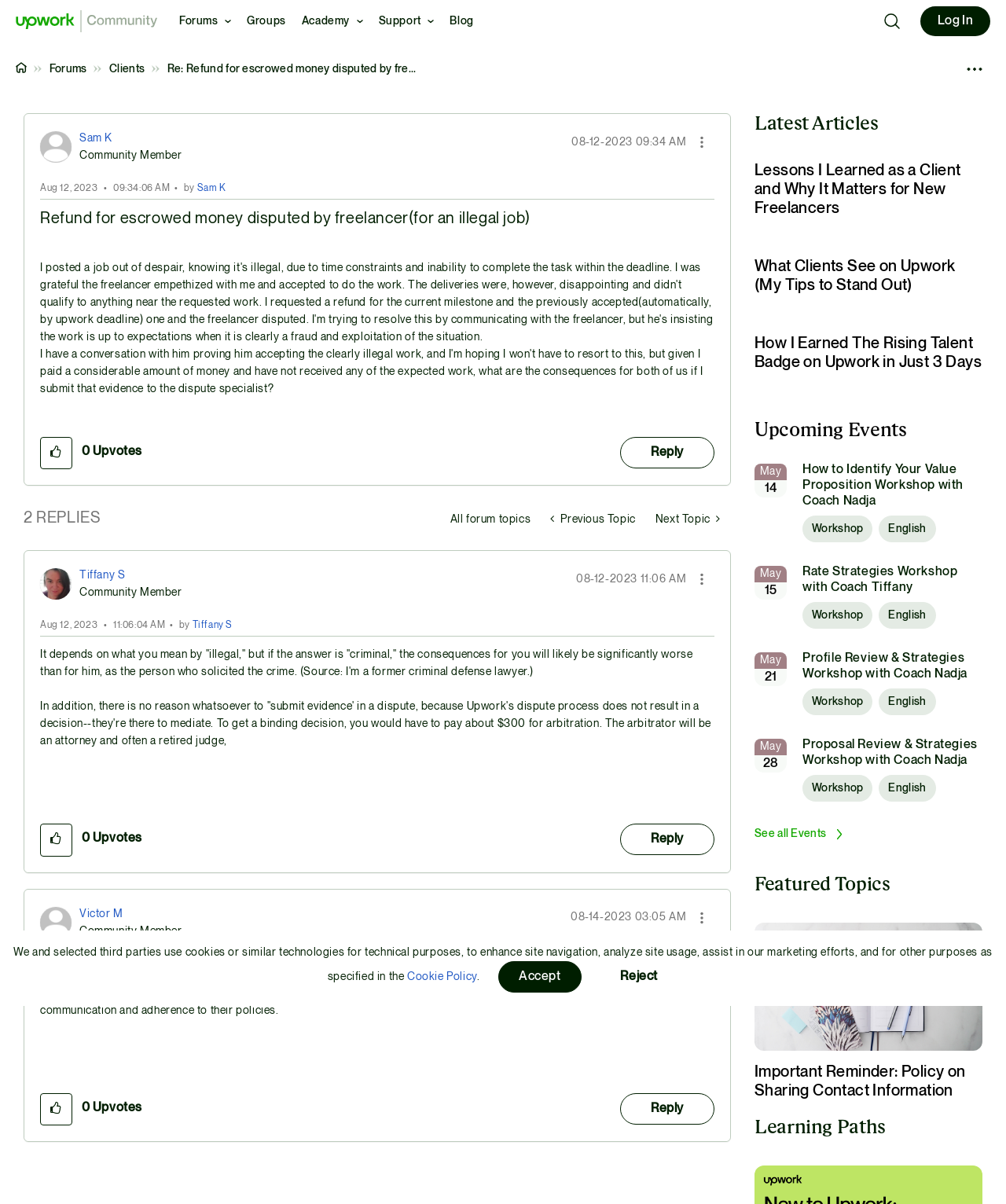Please provide the bounding box coordinate of the region that matches the element description: See all Events. Coordinates should be in the format (top-left x, top-left y, bottom-right x, bottom-right y) and all values should be between 0 and 1.

[0.75, 0.687, 0.84, 0.697]